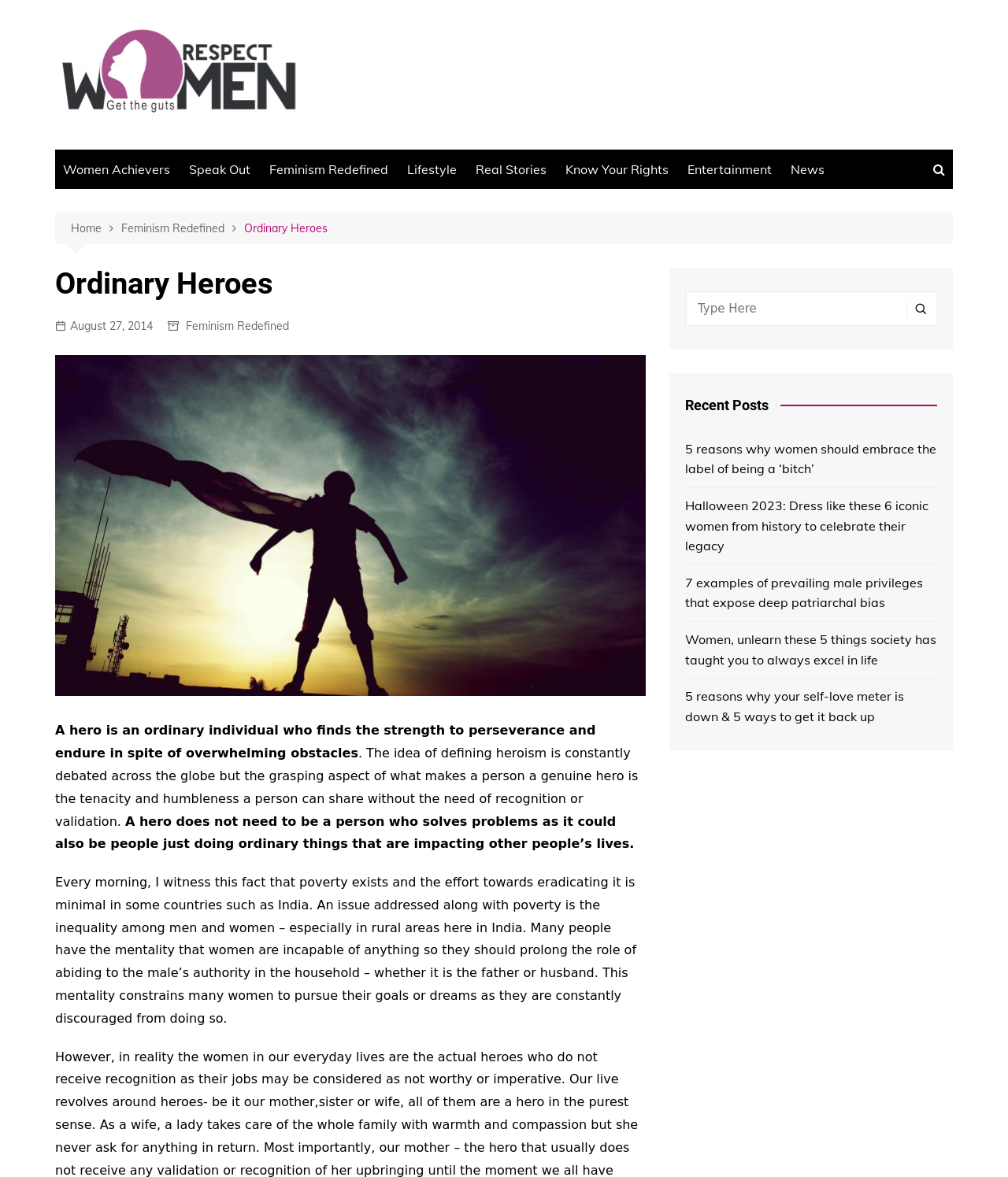Identify the bounding box coordinates of the section that should be clicked to achieve the task described: "Click the 'Women Achievers' link".

[0.055, 0.127, 0.177, 0.161]